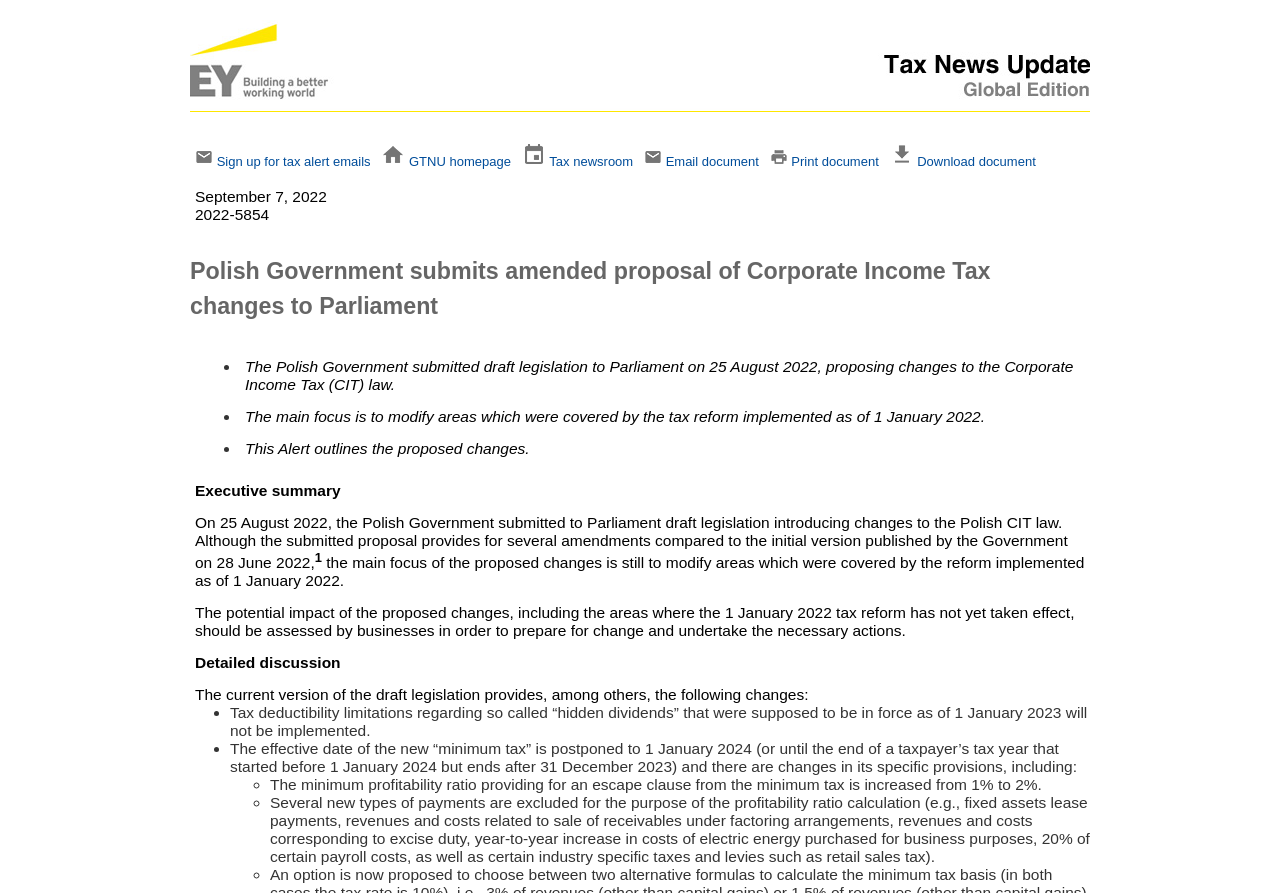Locate the bounding box coordinates of the clickable area needed to fulfill the instruction: "Click on the link to download the document".

[0.717, 0.172, 0.809, 0.189]